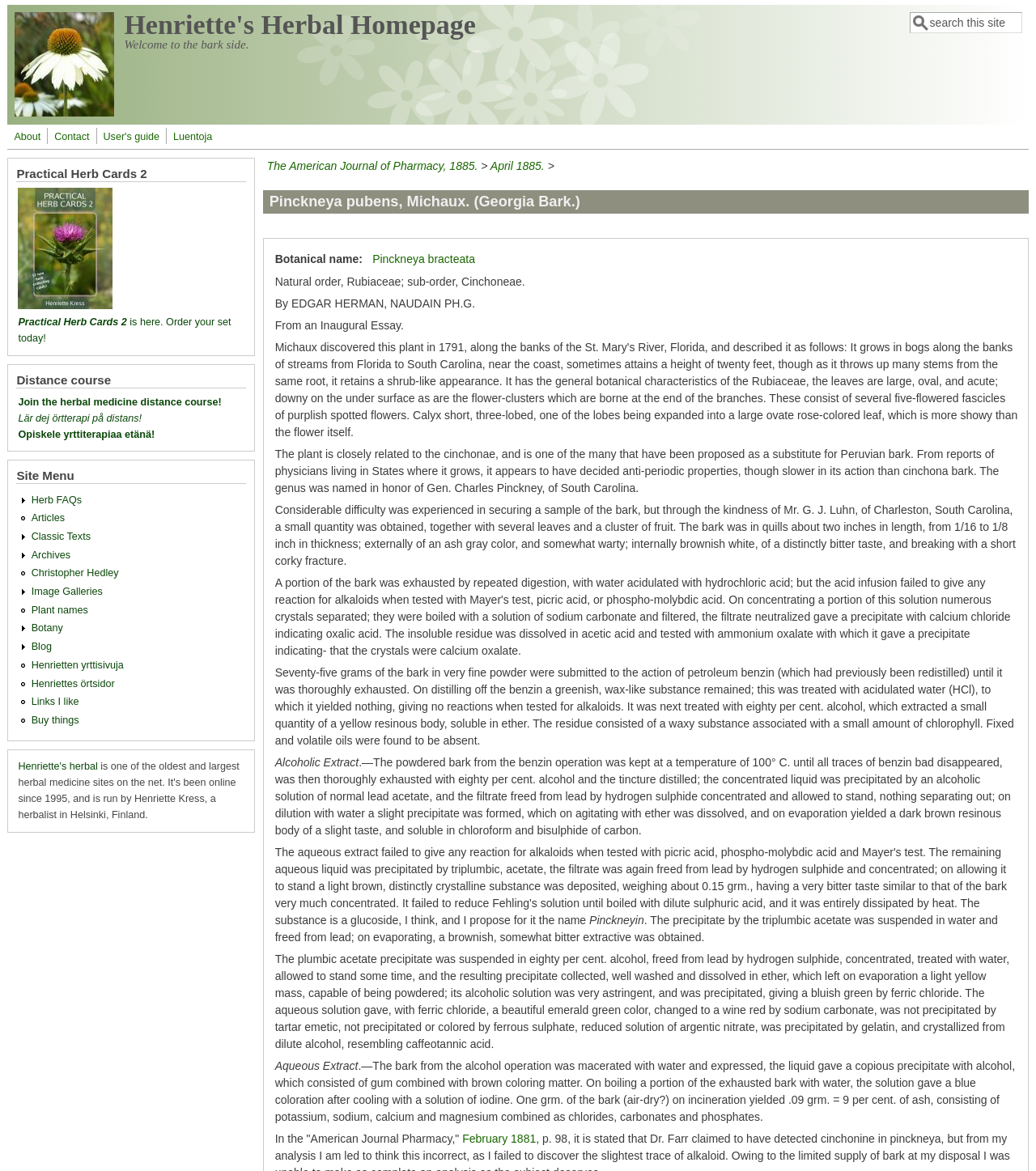Given the webpage screenshot, identify the bounding box of the UI element that matches this description: "Lär dej örtterapi på distans!".

[0.018, 0.352, 0.137, 0.362]